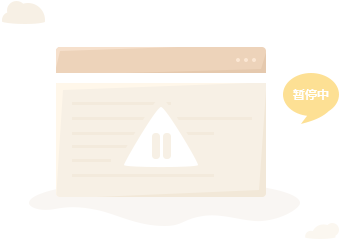Give a detailed explanation of what is happening in the image.

The image depicts a stylized representation of a computer screen displaying a prominent notification that reads "网站已到期！" which translates to "Website Expired!" in English. The screen features an alert icon, commonly recognizable as a triangle with an exclamation mark, signifying an important issue. The design elements are soft and pastel-colored, creating a visually calming effect, while the background includes whimsical cloud shapes that add an airy feel. This artwork likely serves to convey a friendly yet urgent message regarding the status of a website, aimed at informing users of necessary actions related to website maintenance or renewal.